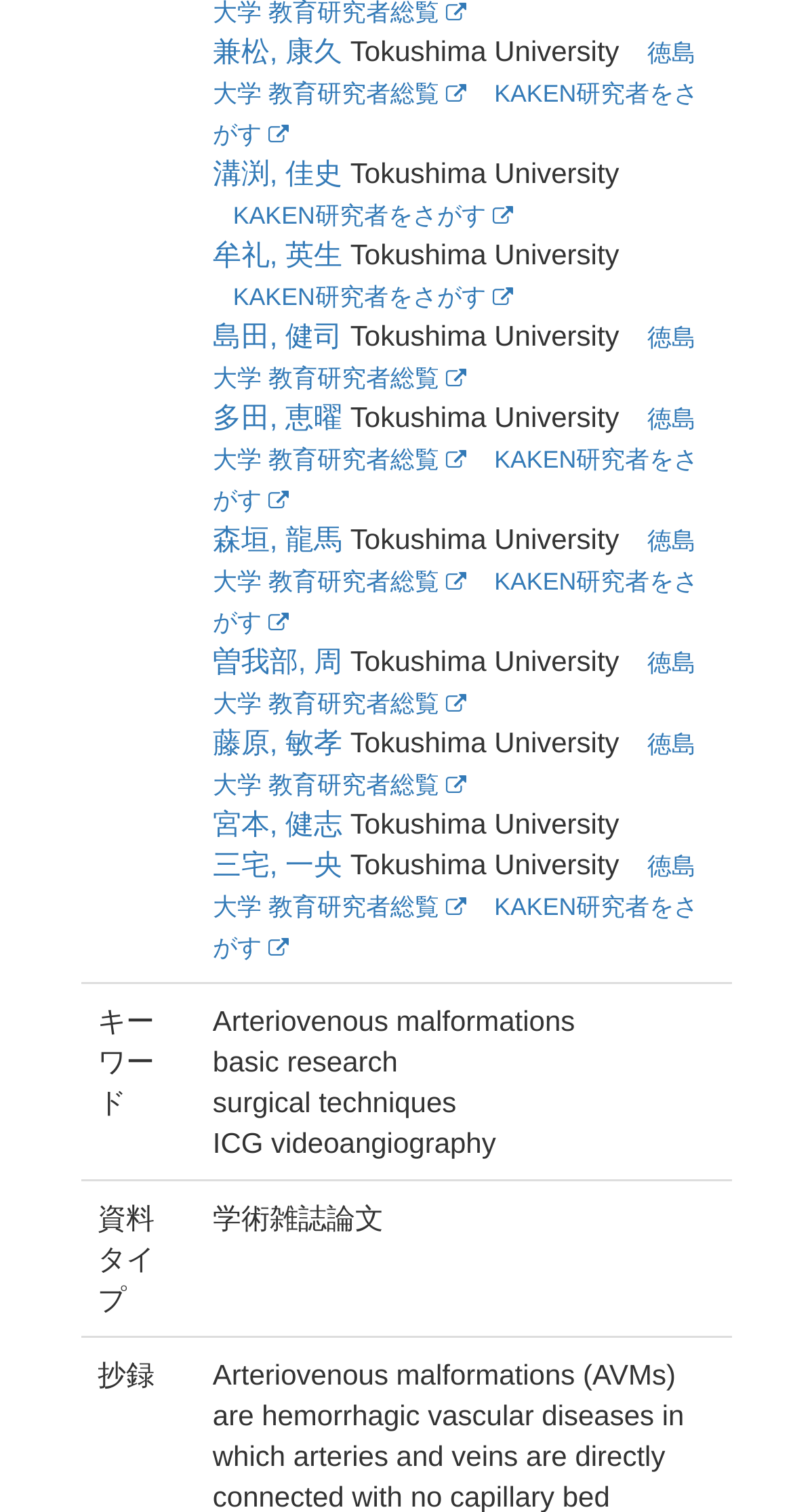Respond with a single word or phrase:
What is the type of data in the gridcell?

Academic journal article